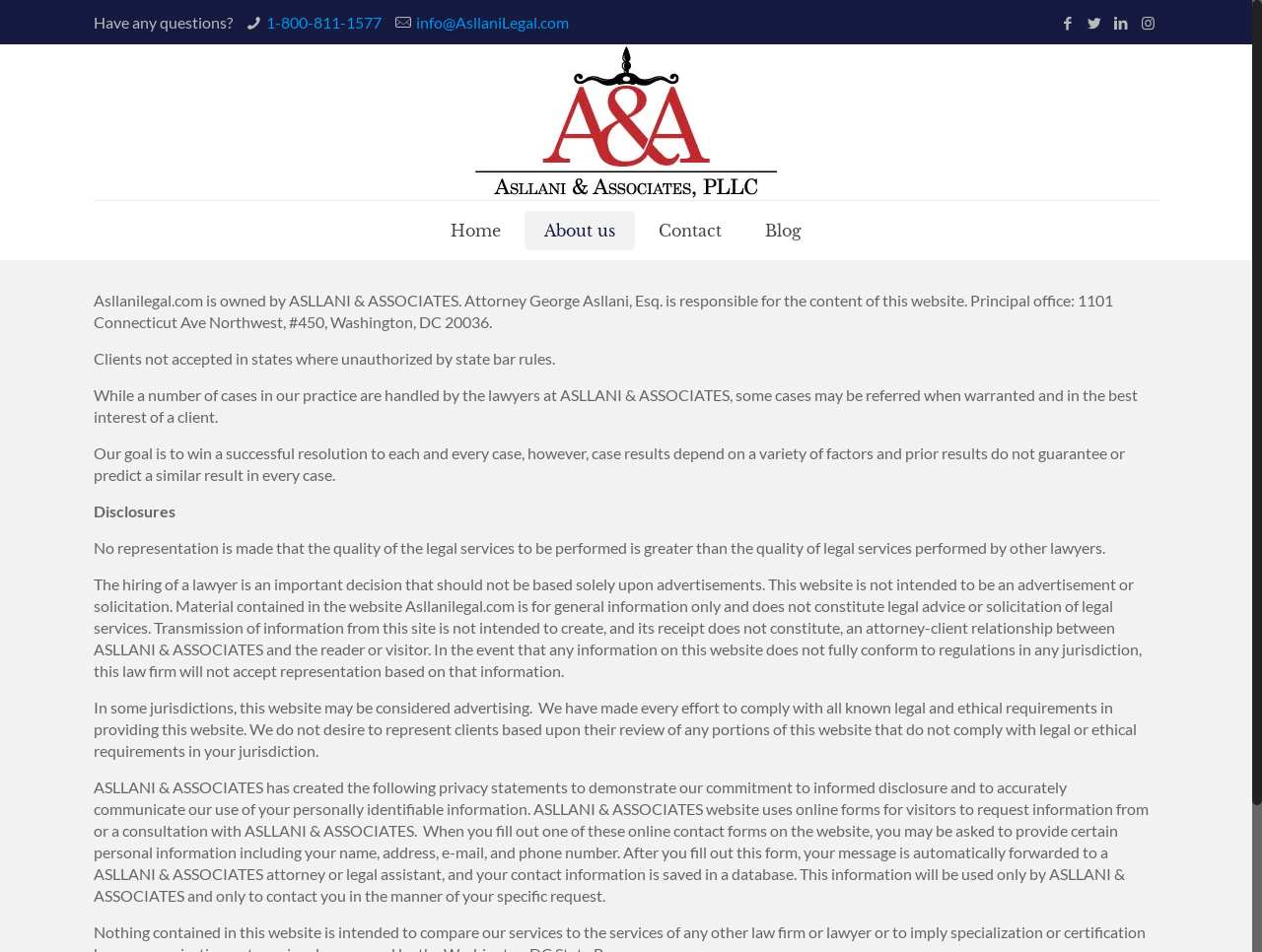Describe the webpage meticulously, covering all significant aspects.

This webpage is a legal disclaimer page for Asllani & Associates, a personal injury law firm. At the top, there is a section with contact information, including a phone number, email address, and social media links. Below this, there is a logo of the law firm, accompanied by a navigation menu with links to the home page, about us, contact, and blog.

The main content of the page is divided into several sections, each with a static text element. The first section explains that the website is owned by Asllani & Associates and provides information about the principal office location. The next section discloses that clients are not accepted in states where unauthorized by state bar rules.

The following sections provide more detailed legal disclaimers, including information about case results, the quality of legal services, and the hiring of a lawyer. These sections are written in a formal and informative tone, providing important details about the law firm's practices and policies.

At the bottom of the page, there is a section dedicated to privacy statements, explaining how the law firm collects and uses personal information from visitors who fill out online contact forms. Overall, the webpage is a comprehensive legal disclaimer page that provides important information about Asllani & Associates and its practices.